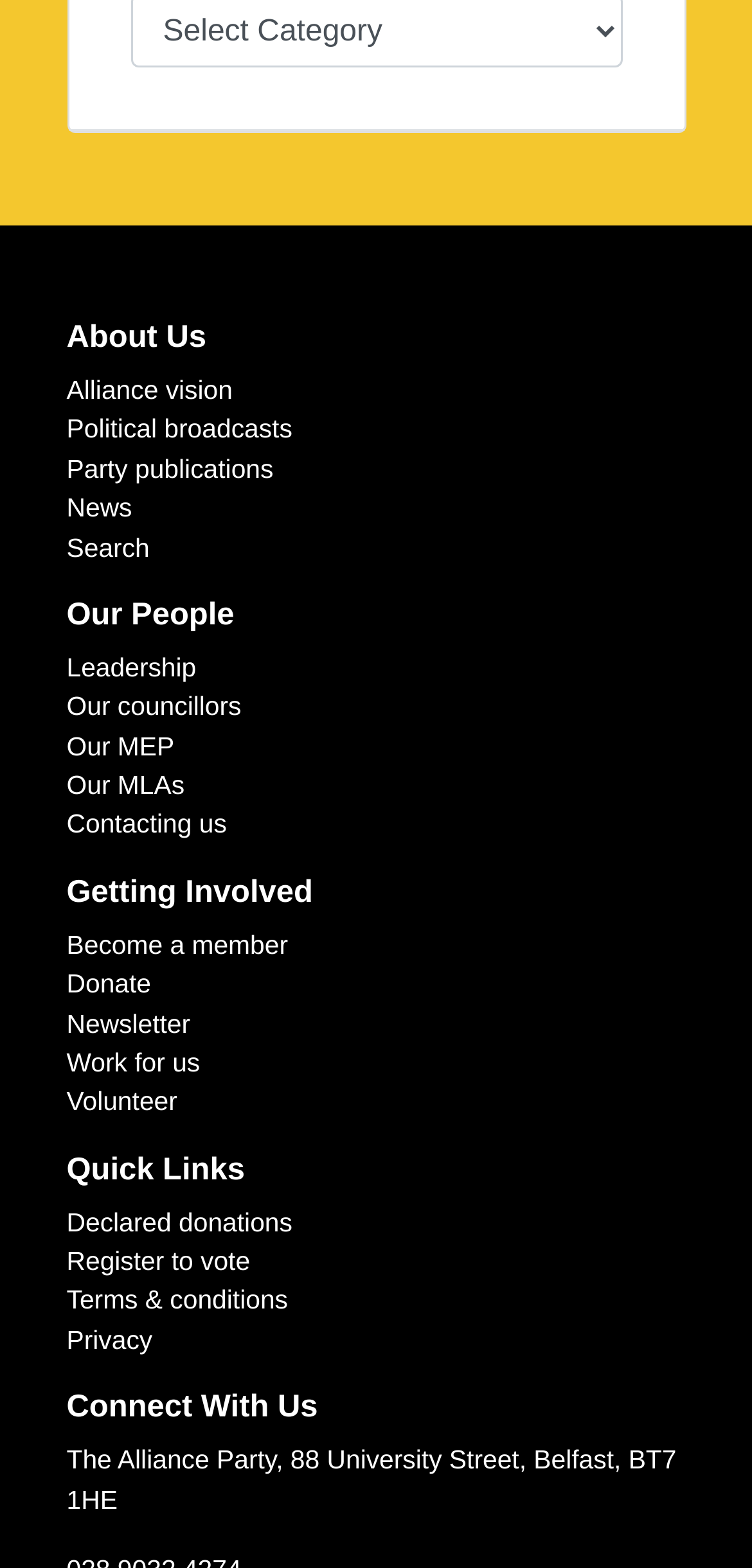Identify the bounding box coordinates necessary to click and complete the given instruction: "Learn about Getting Involved".

[0.088, 0.559, 0.912, 0.581]